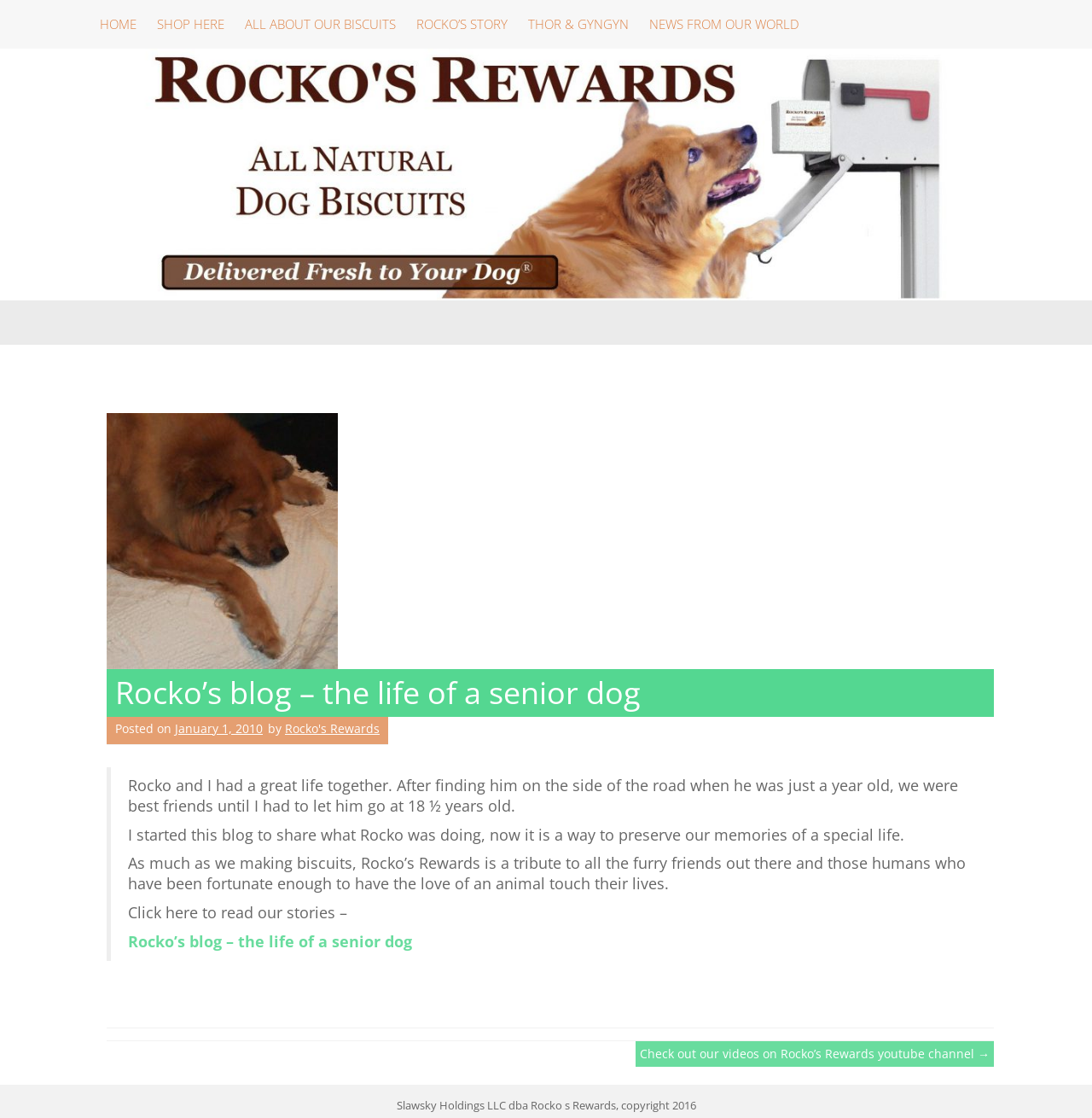Highlight the bounding box coordinates of the element you need to click to perform the following instruction: "Check out 'Rocko’s Rewards youtube channel'."

[0.582, 0.932, 0.91, 0.954]